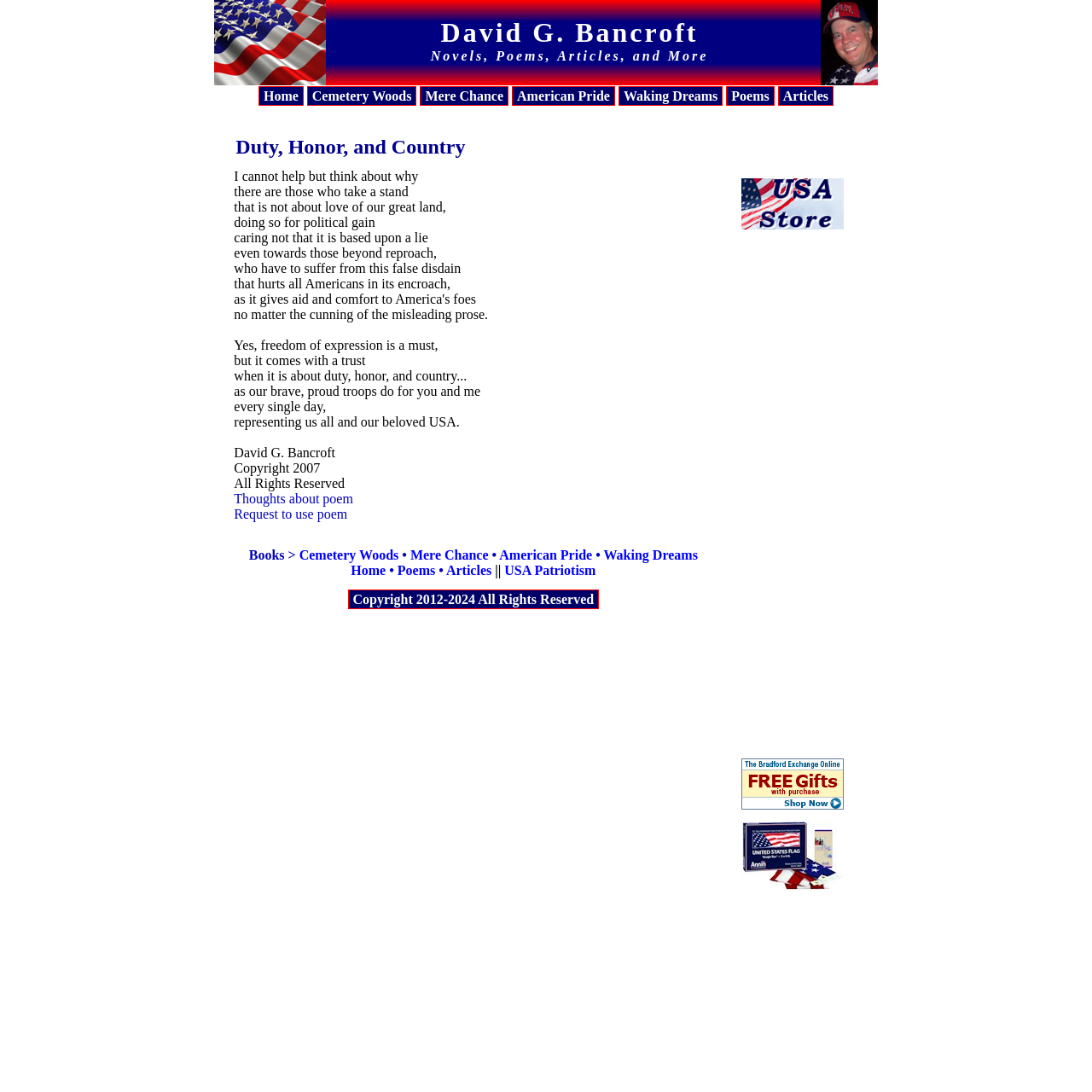What is the headline of the webpage?

David G. Bancroft
Novels, Poems, Articles, and More